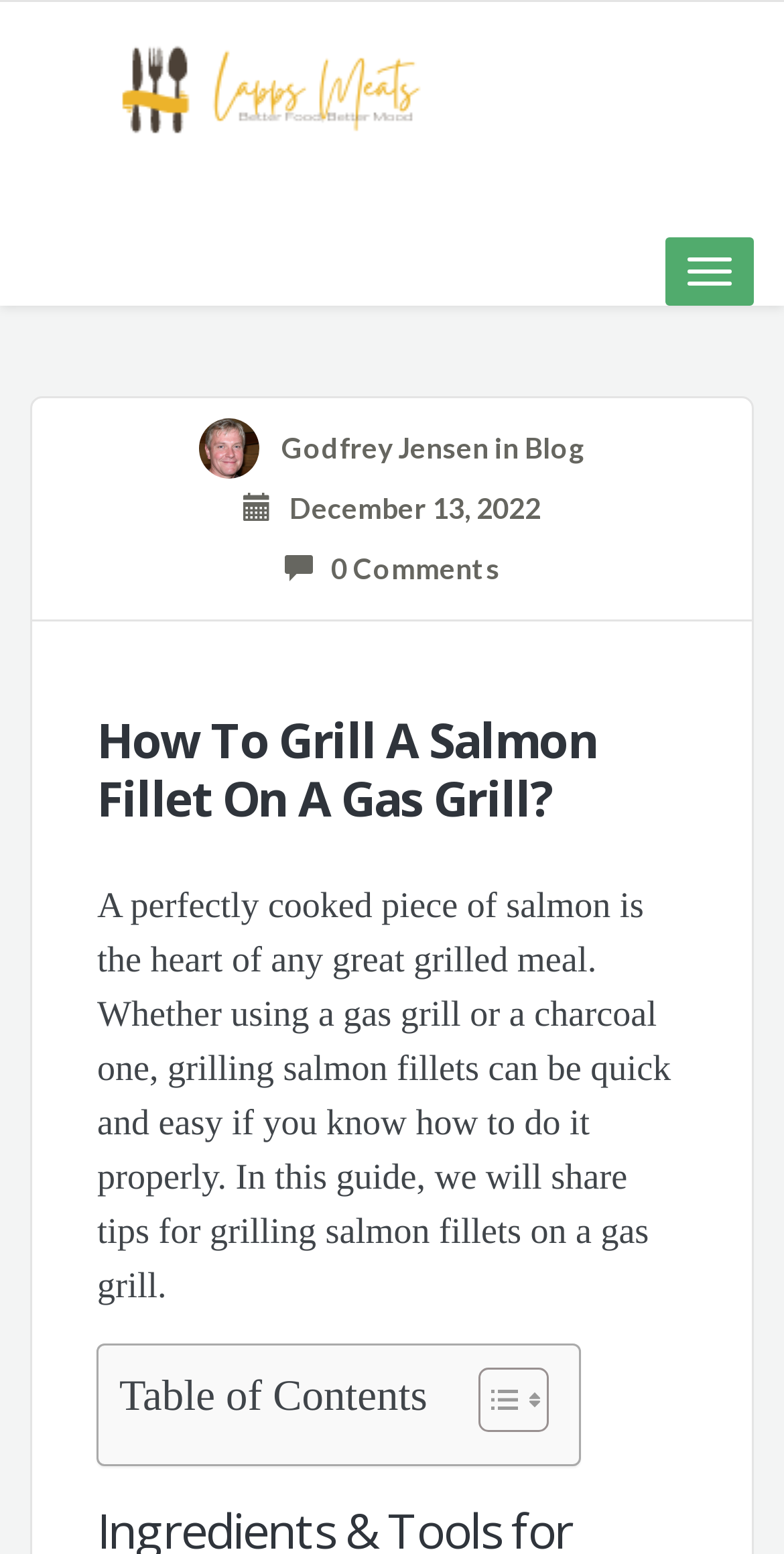Is there a table of contents in the article?
With the help of the image, please provide a detailed response to the question.

The presence of a table of contents can be determined by looking at the layout table section, where there is a static text 'Table of Contents' and a button 'Toggle Table of Content', which indicates that the article has a table of contents.